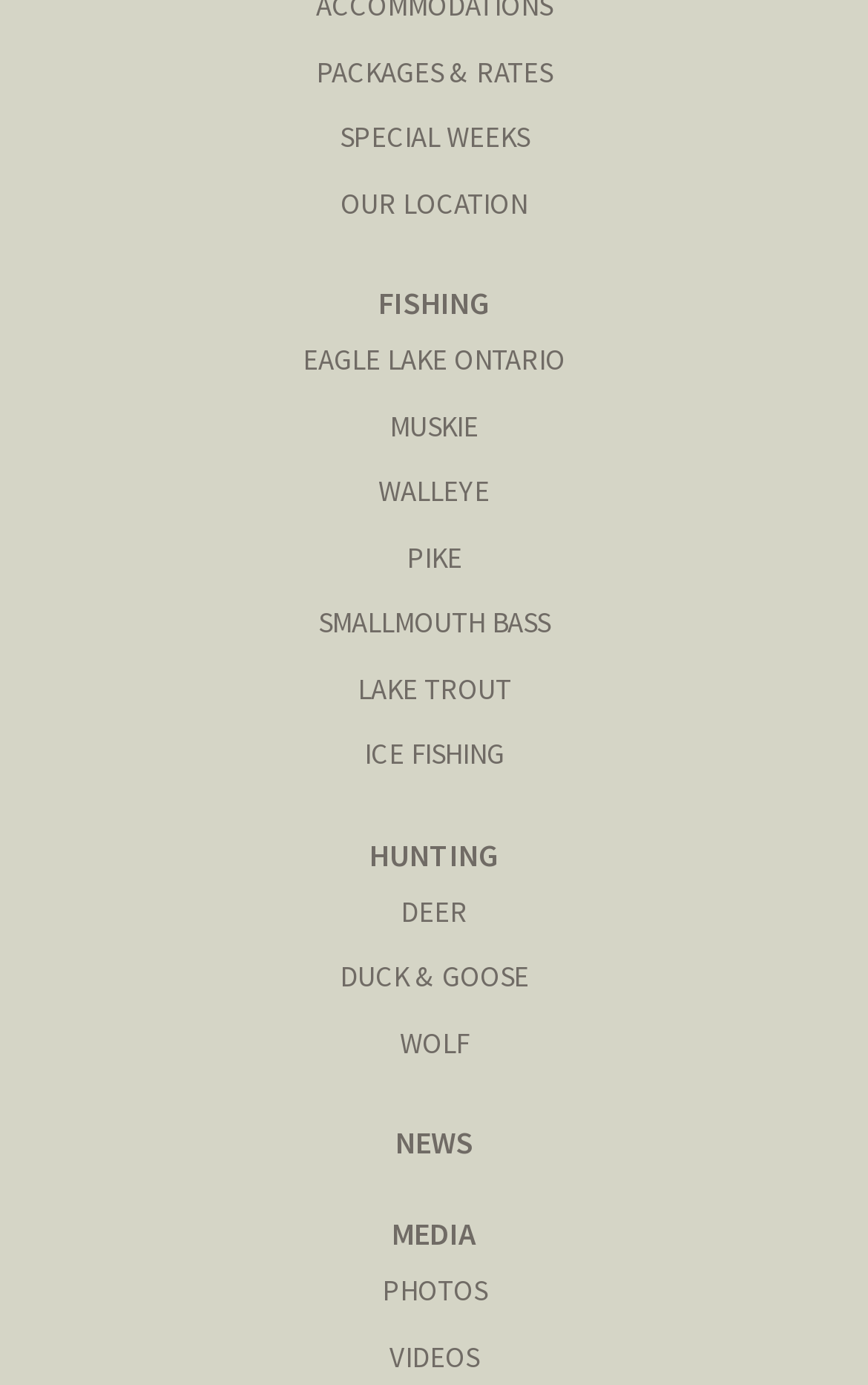Determine the bounding box coordinates of the UI element described by: "Ice Fishing".

[0.419, 0.531, 0.581, 0.558]